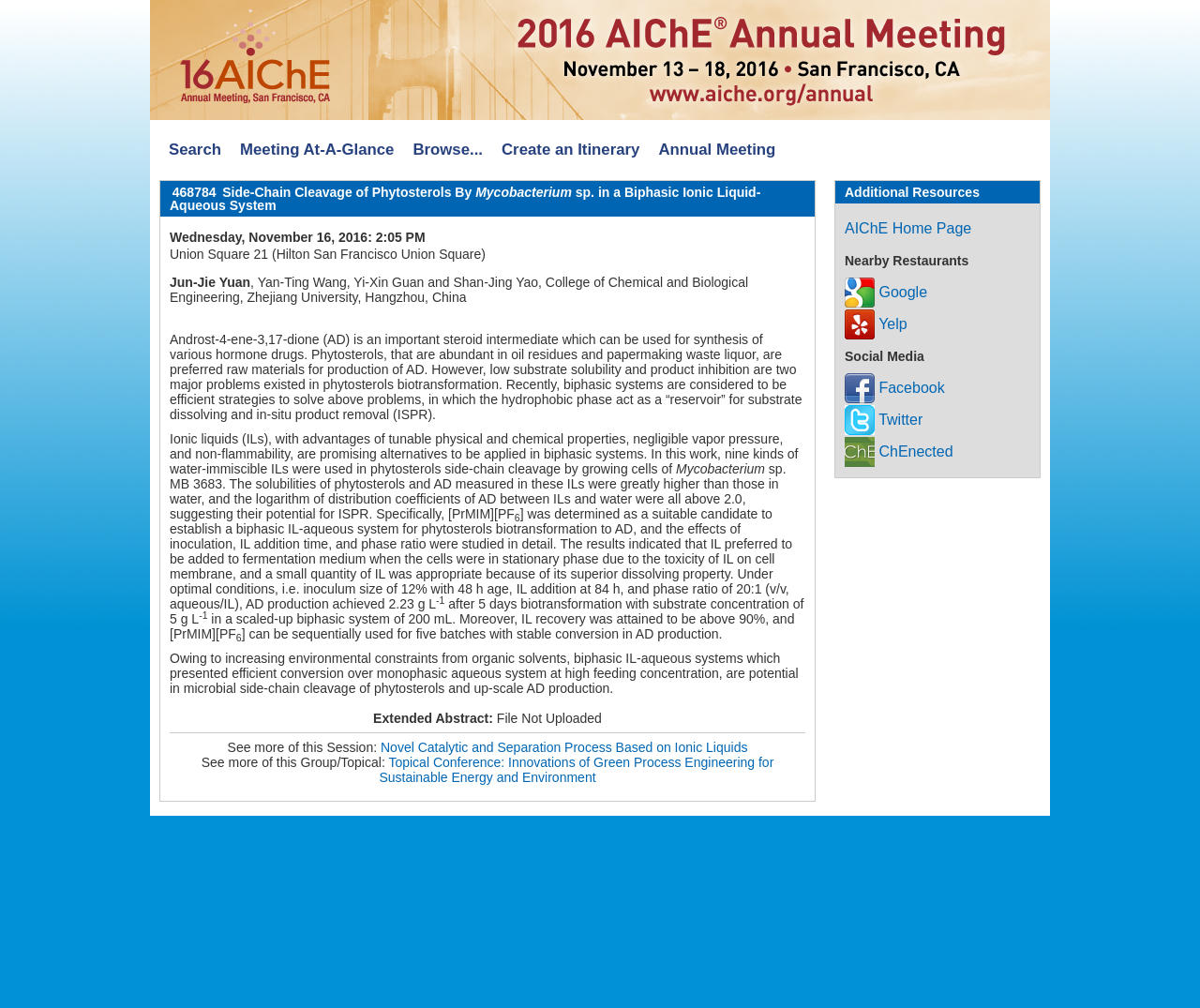What is the name of the author?
Please answer the question as detailed as possible based on the image.

The name of the author can be found in the text 'Jun-Jie Yuan' which is located under the heading '468784 Side-Chain Cleavage of Phytosterols By Mycobacterium sp. in a Biphasic Ionic Liquid-Aqueous System'. This text indicates that Jun-Jie Yuan is one of the authors of the abstract.